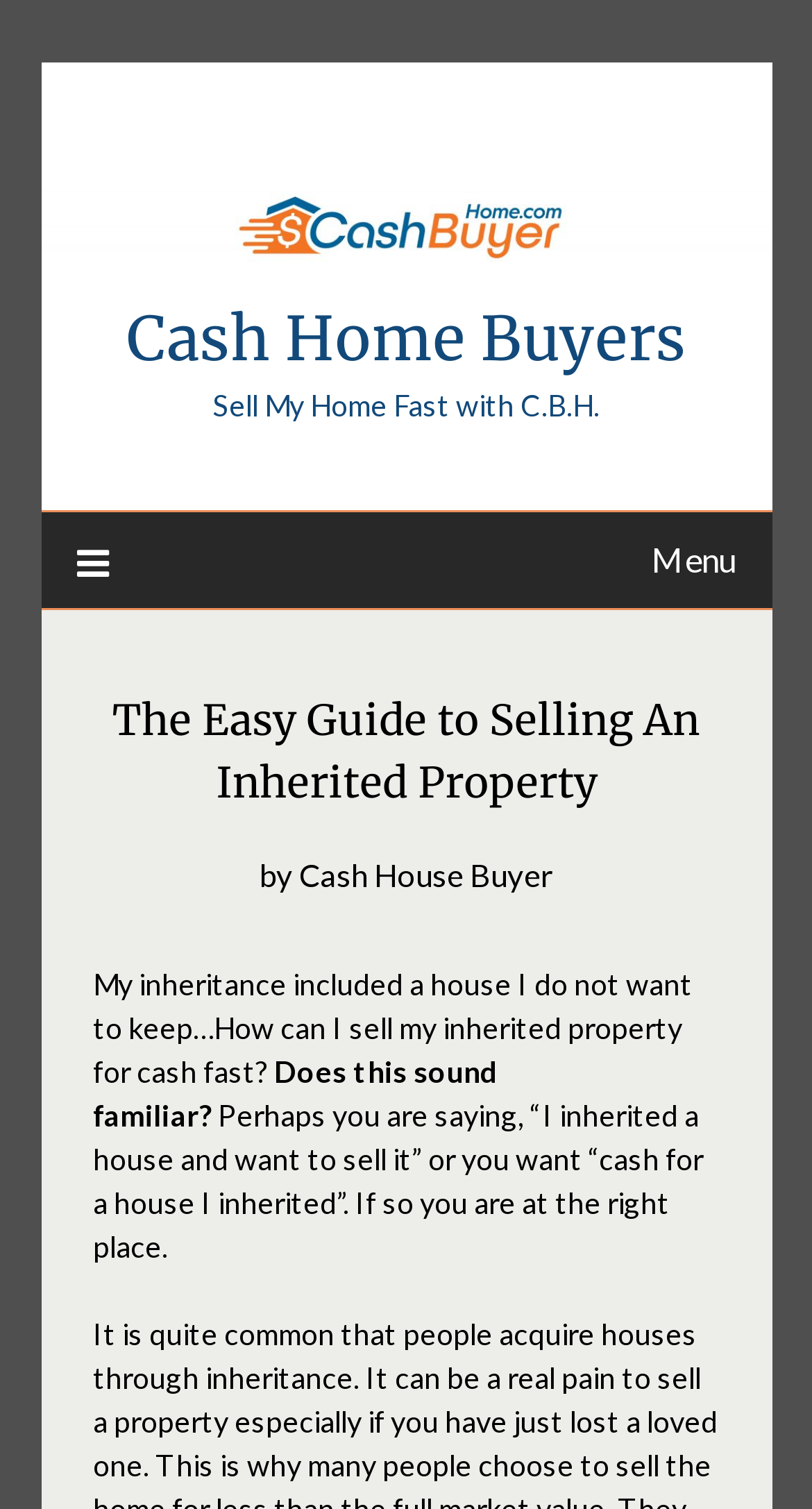Given the description of the UI element: "Menu", predict the bounding box coordinates in the form of [left, top, right, bottom], with each value being a float between 0 and 1.

[0.095, 0.34, 0.905, 0.403]